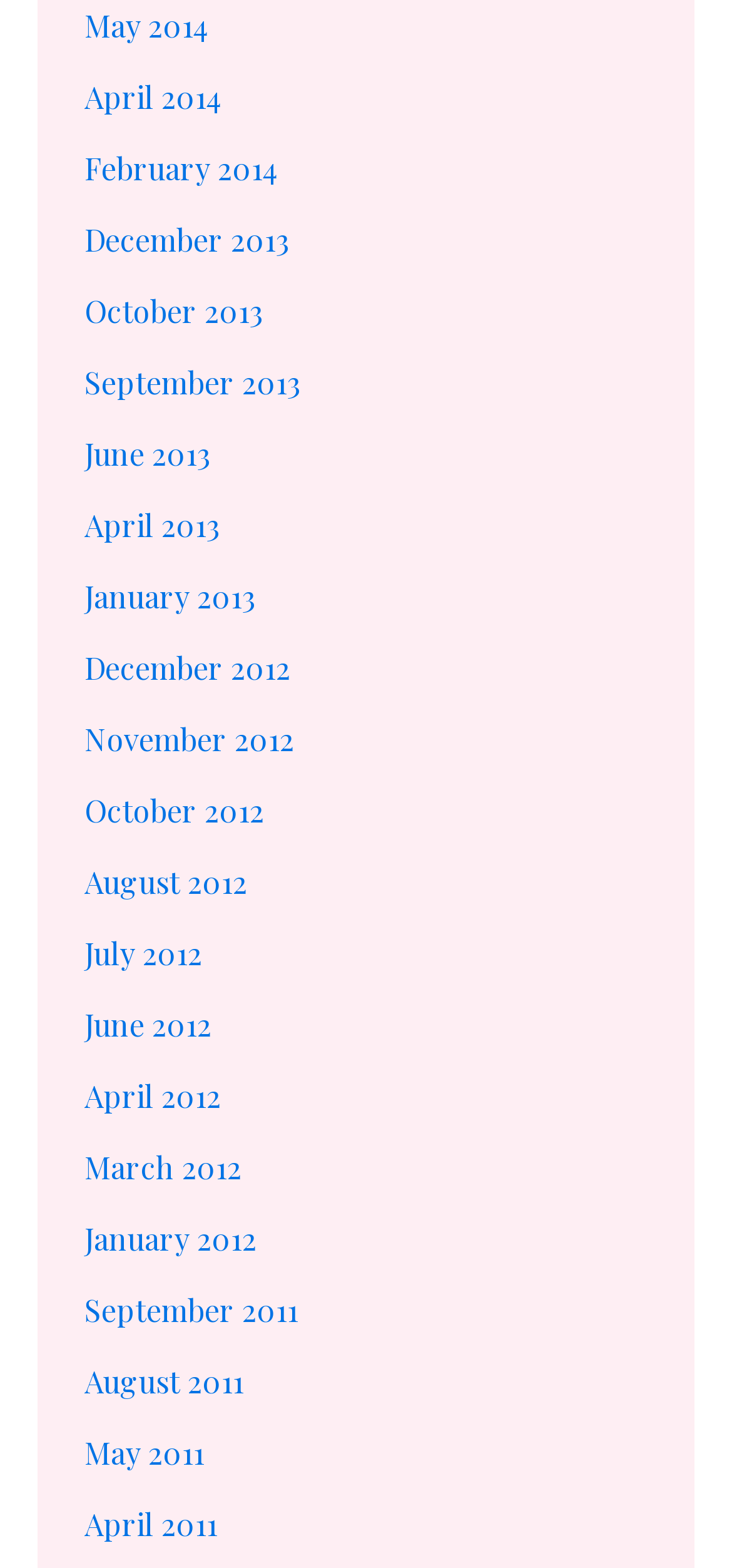Identify the bounding box coordinates for the region of the element that should be clicked to carry out the instruction: "view January 2012". The bounding box coordinates should be four float numbers between 0 and 1, i.e., [left, top, right, bottom].

[0.115, 0.777, 0.351, 0.802]